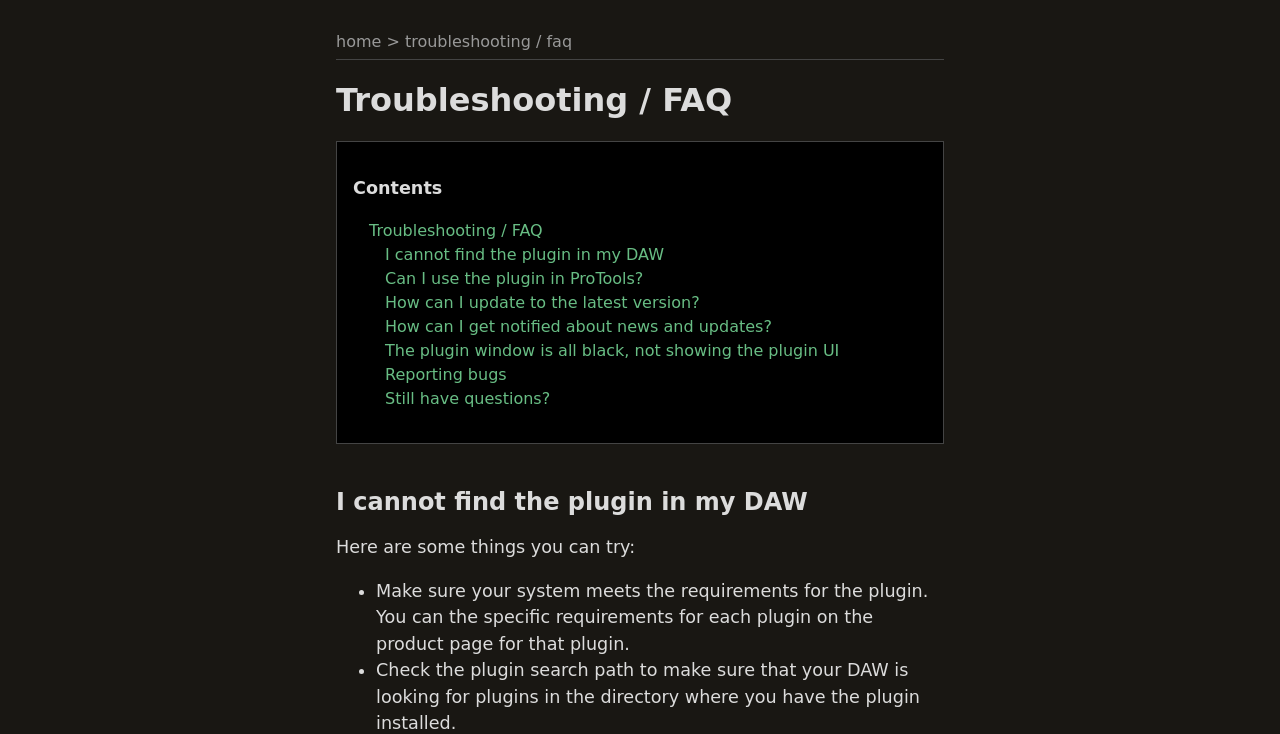Can you show the bounding box coordinates of the region to click on to complete the task described in the instruction: "report bugs"?

[0.301, 0.498, 0.396, 0.524]